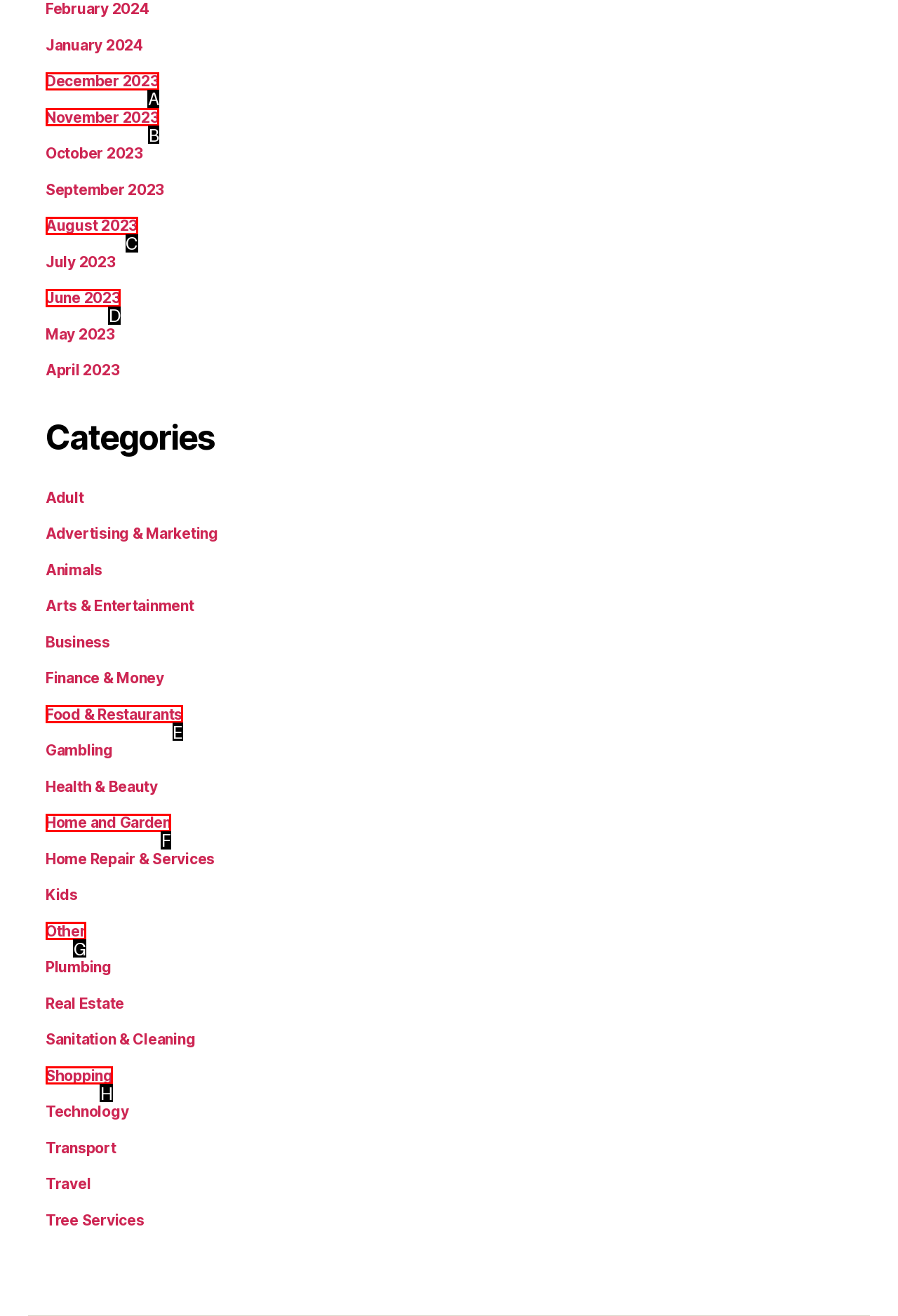Find the UI element described as: August 2023
Reply with the letter of the appropriate option.

C